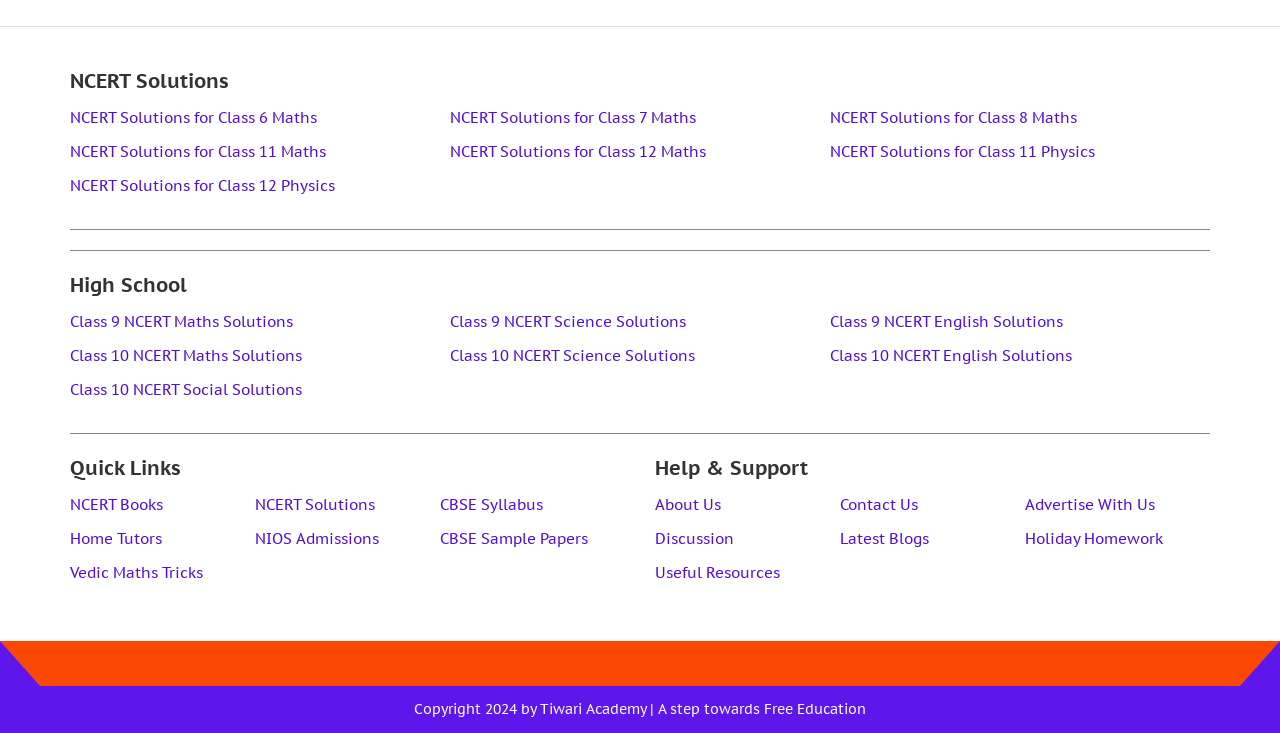Provide the bounding box coordinates for the area that should be clicked to complete the instruction: "View Class 9 NCERT Maths Solutions".

[0.055, 0.424, 0.352, 0.454]